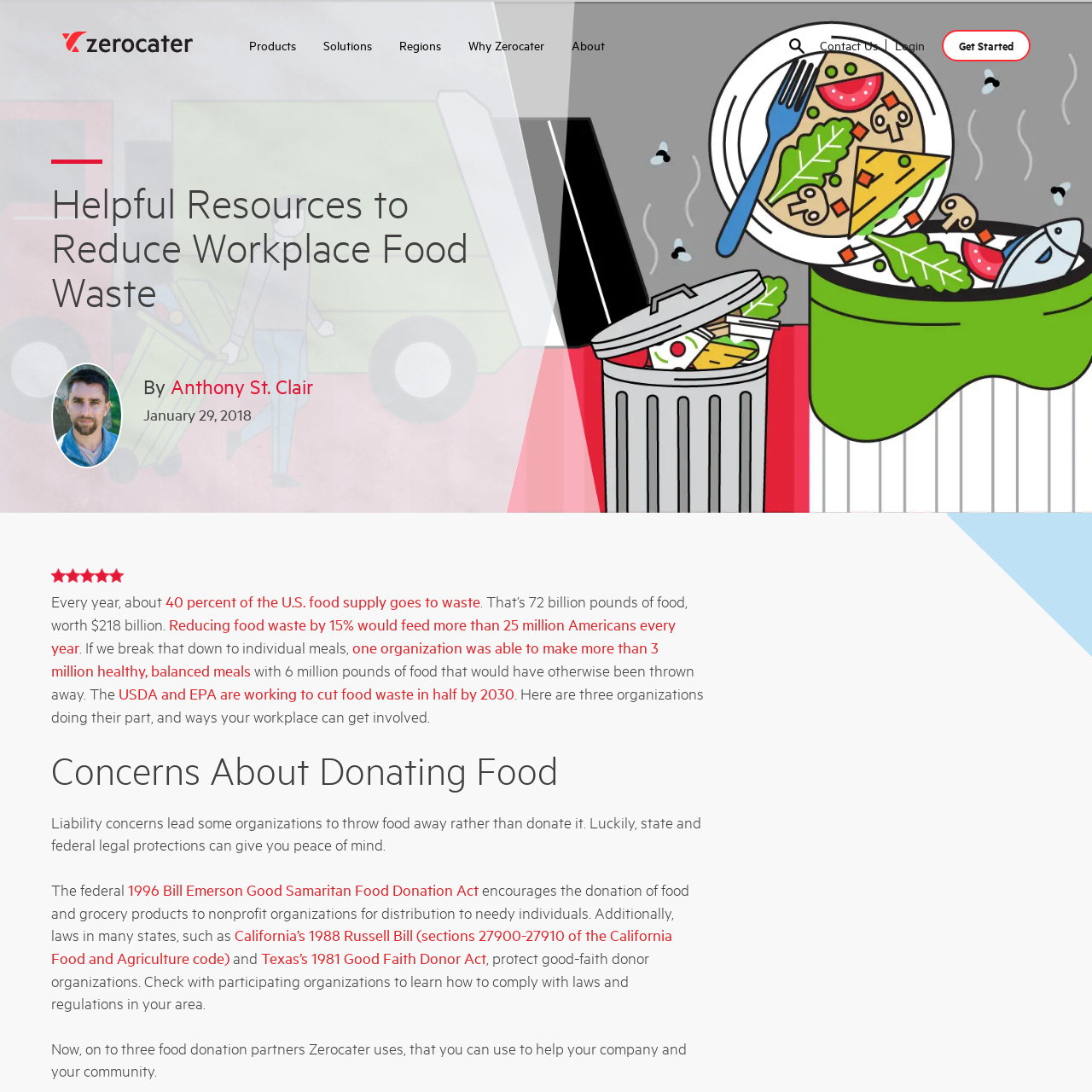Give a one-word or short phrase answer to the question: 
How many million pounds of food was used to make healthy, balanced meals?

6 million